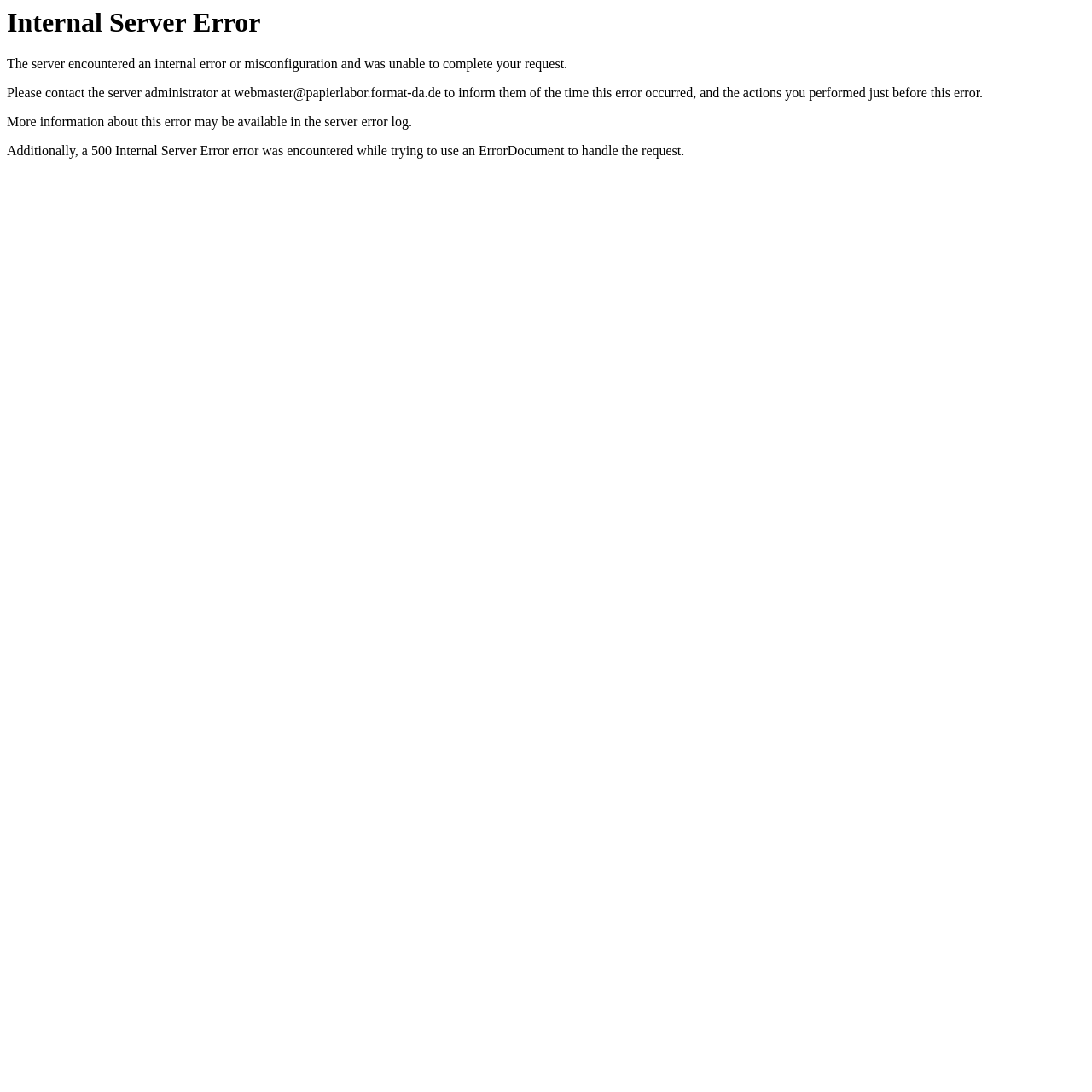Please determine the main heading text of this webpage.

Internal Server Error